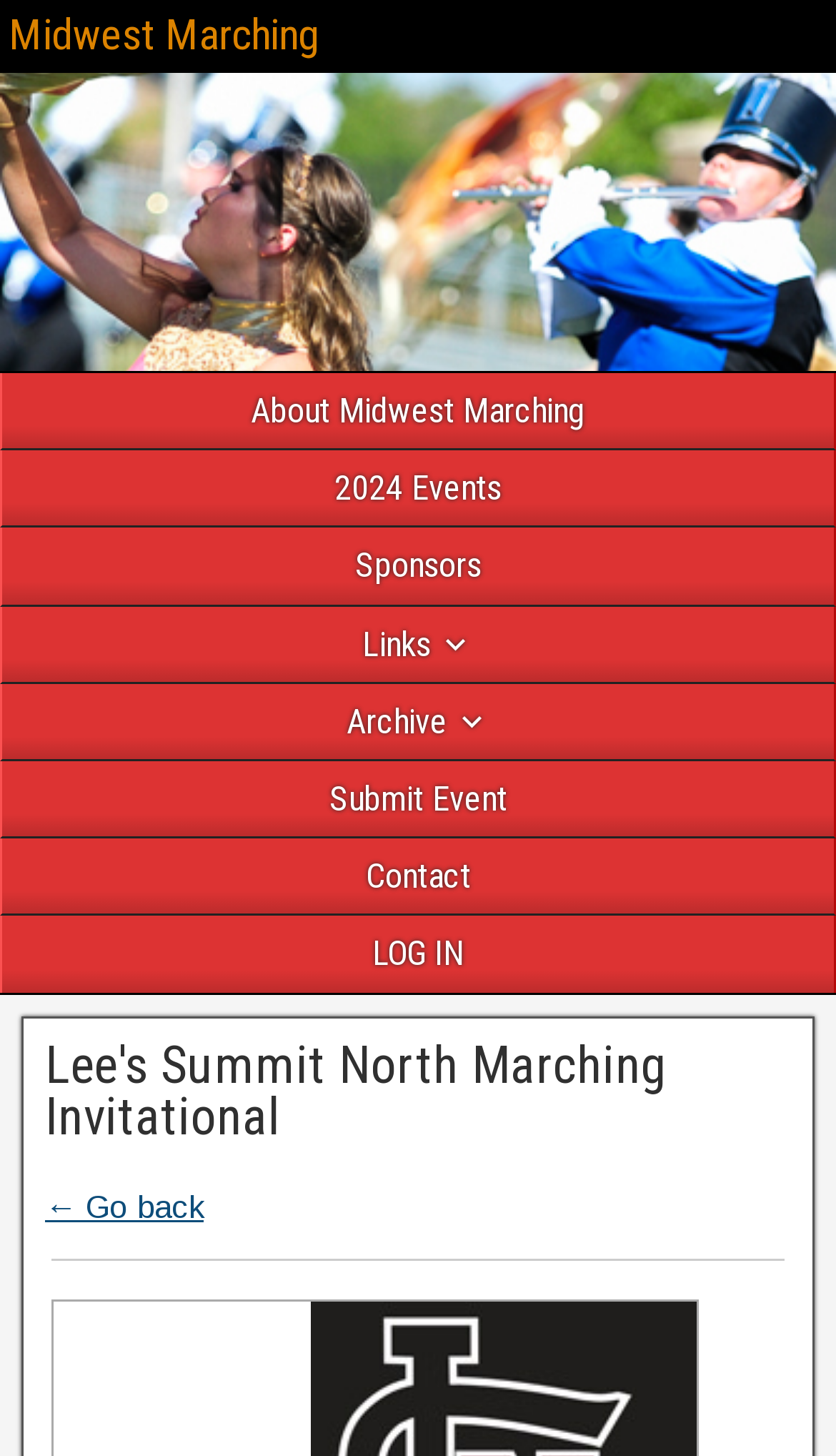Please determine the bounding box coordinates of the element's region to click in order to carry out the following instruction: "go back". The coordinates should be four float numbers between 0 and 1, i.e., [left, top, right, bottom].

[0.054, 0.815, 0.244, 0.84]